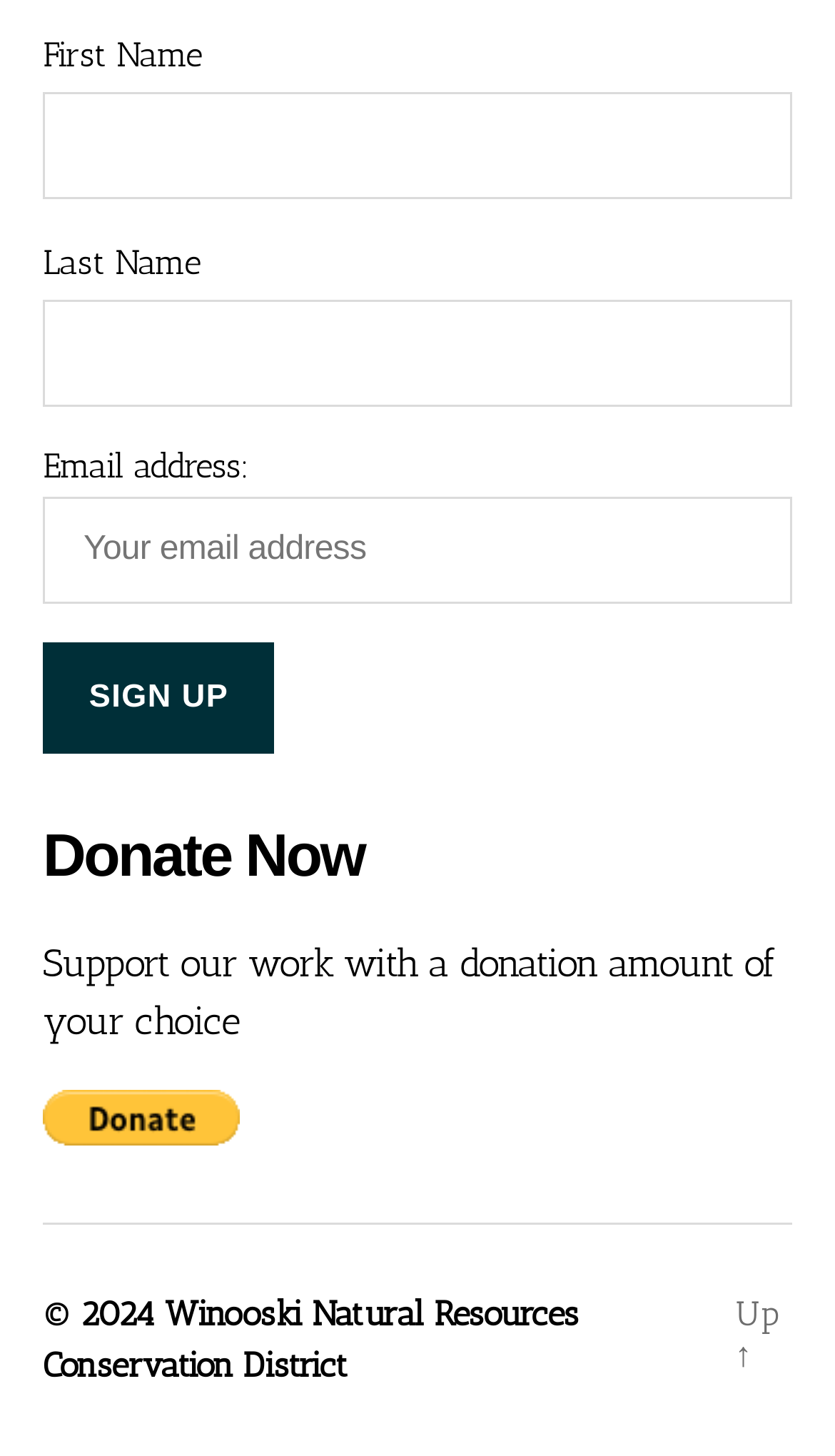Provide the bounding box coordinates for the UI element that is described by this text: "Winooski Natural Resources Conservation District". The coordinates should be in the form of four float numbers between 0 and 1: [left, top, right, bottom].

[0.051, 0.888, 0.693, 0.951]